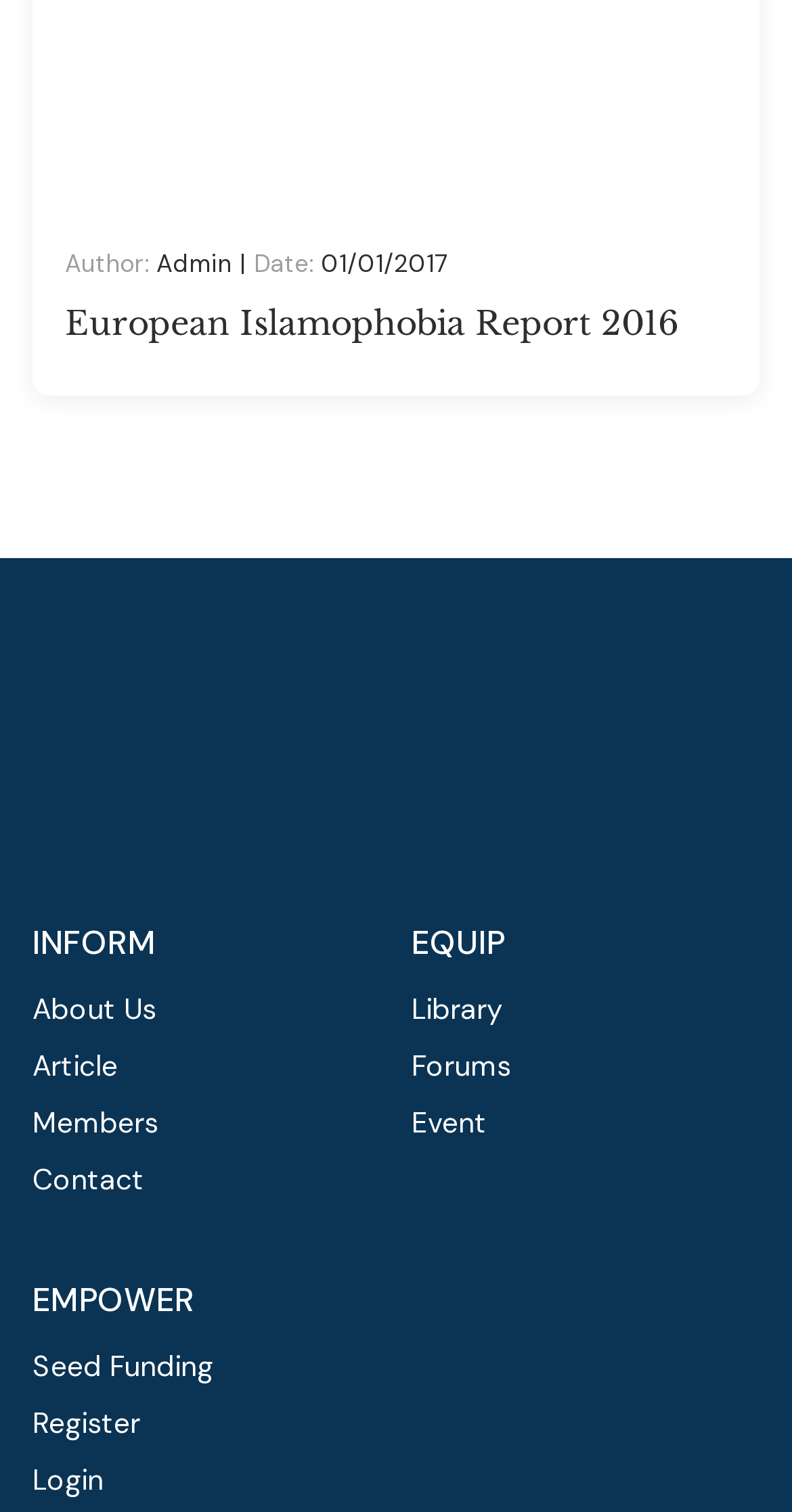Can you identify the bounding box coordinates of the clickable region needed to carry out this instruction: 'View European Islamophobia Report 2016'? The coordinates should be four float numbers within the range of 0 to 1, stated as [left, top, right, bottom].

[0.082, 0.197, 0.918, 0.229]